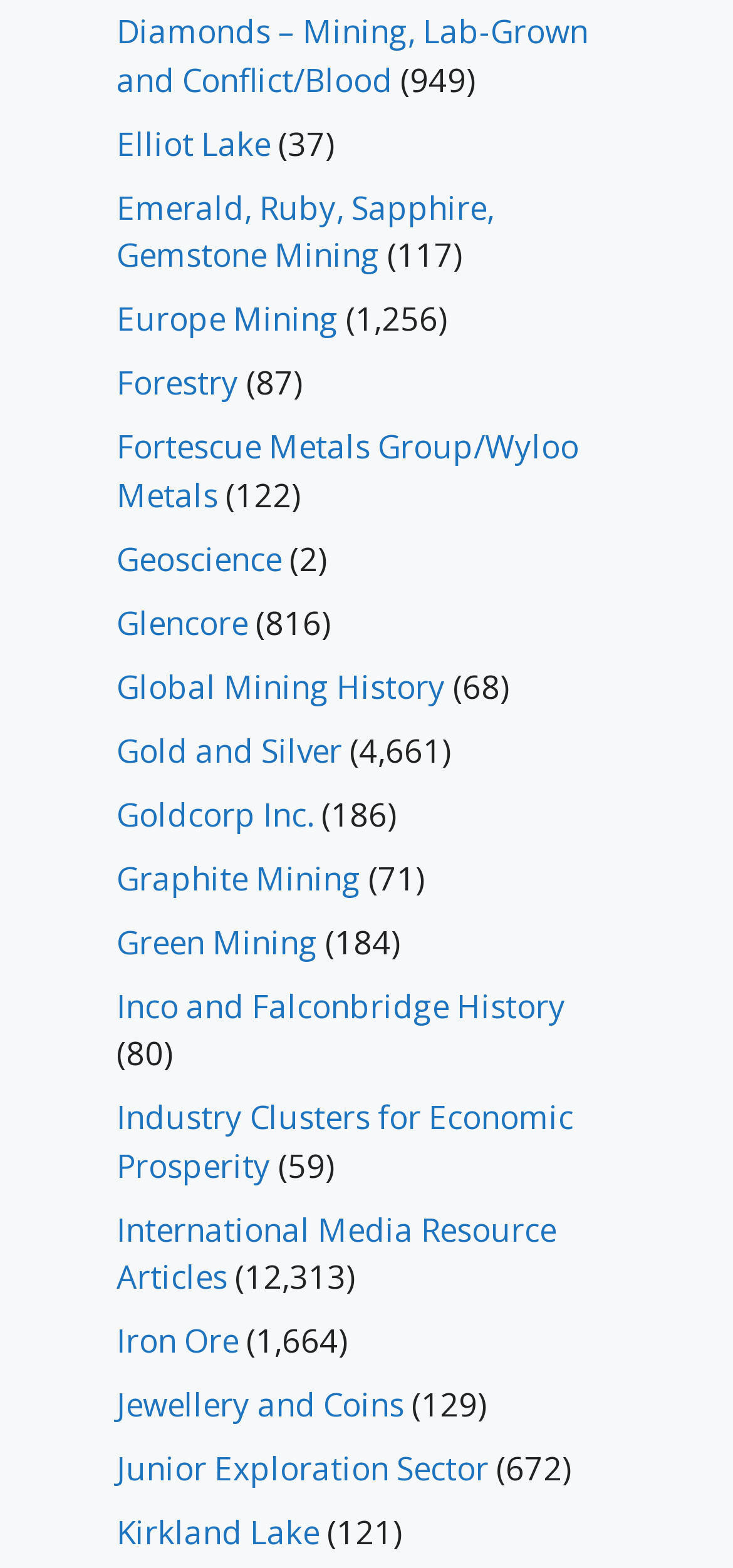Provide the bounding box coordinates of the area you need to click to execute the following instruction: "Learn about Geoscience".

[0.159, 0.343, 0.385, 0.37]